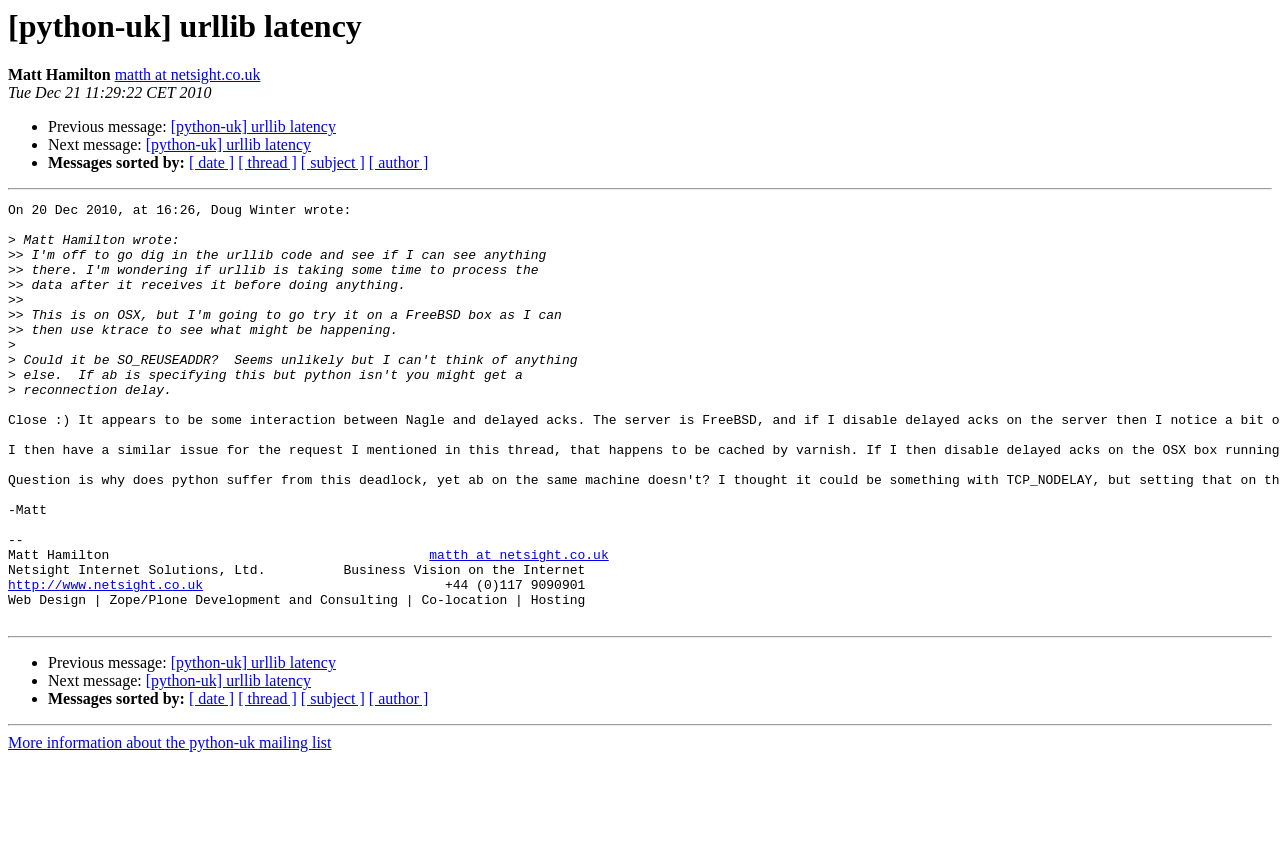Please find the bounding box coordinates of the element's region to be clicked to carry out this instruction: "Check more information about the python-uk mailing list".

[0.006, 0.872, 0.259, 0.892]